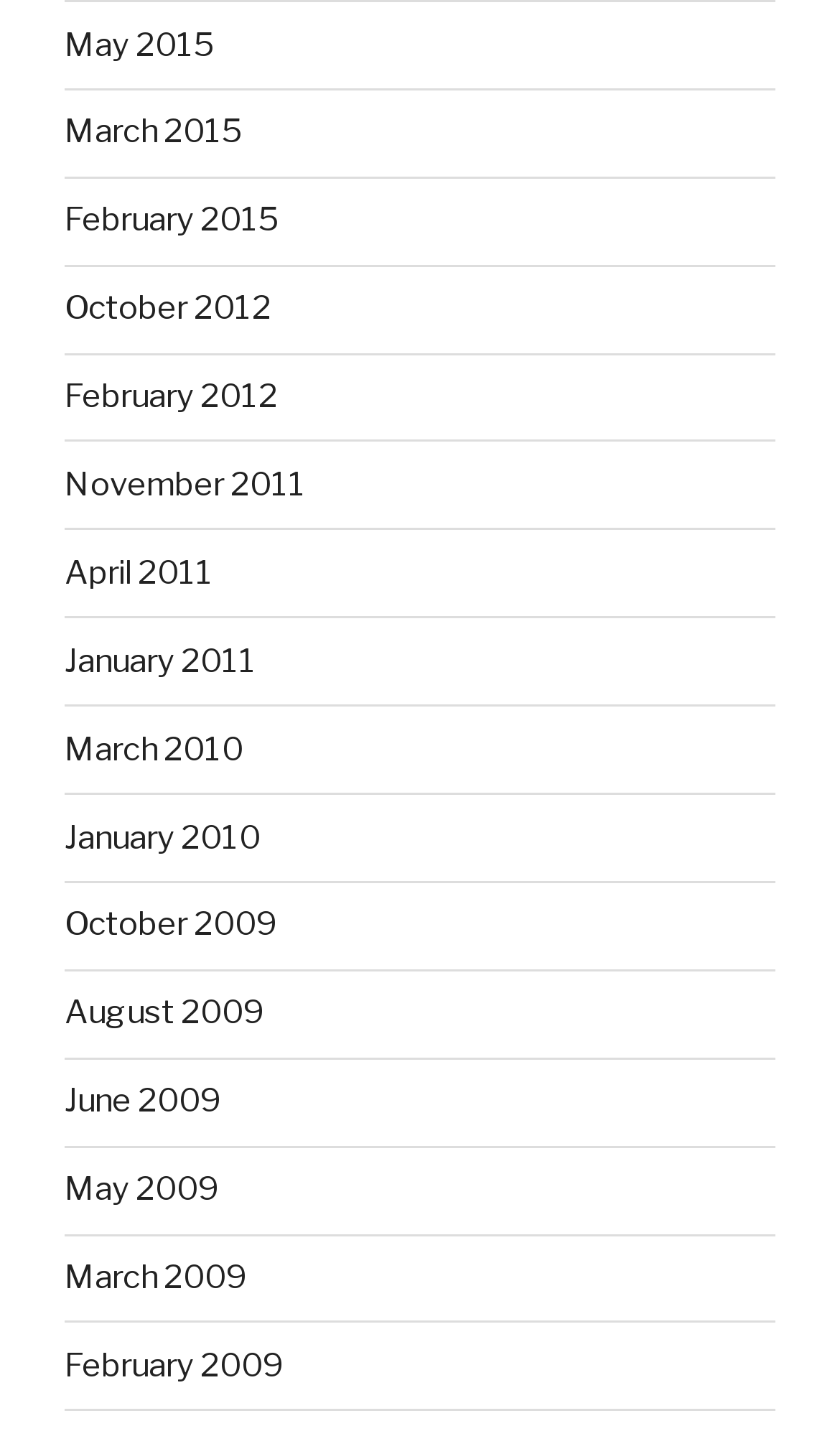Are the months listed in chronological order?
Please elaborate on the answer to the question with detailed information.

I examined the list of links and found that the months are not listed in chronological order. The most recent months are at the top, and the oldest months are at the bottom.